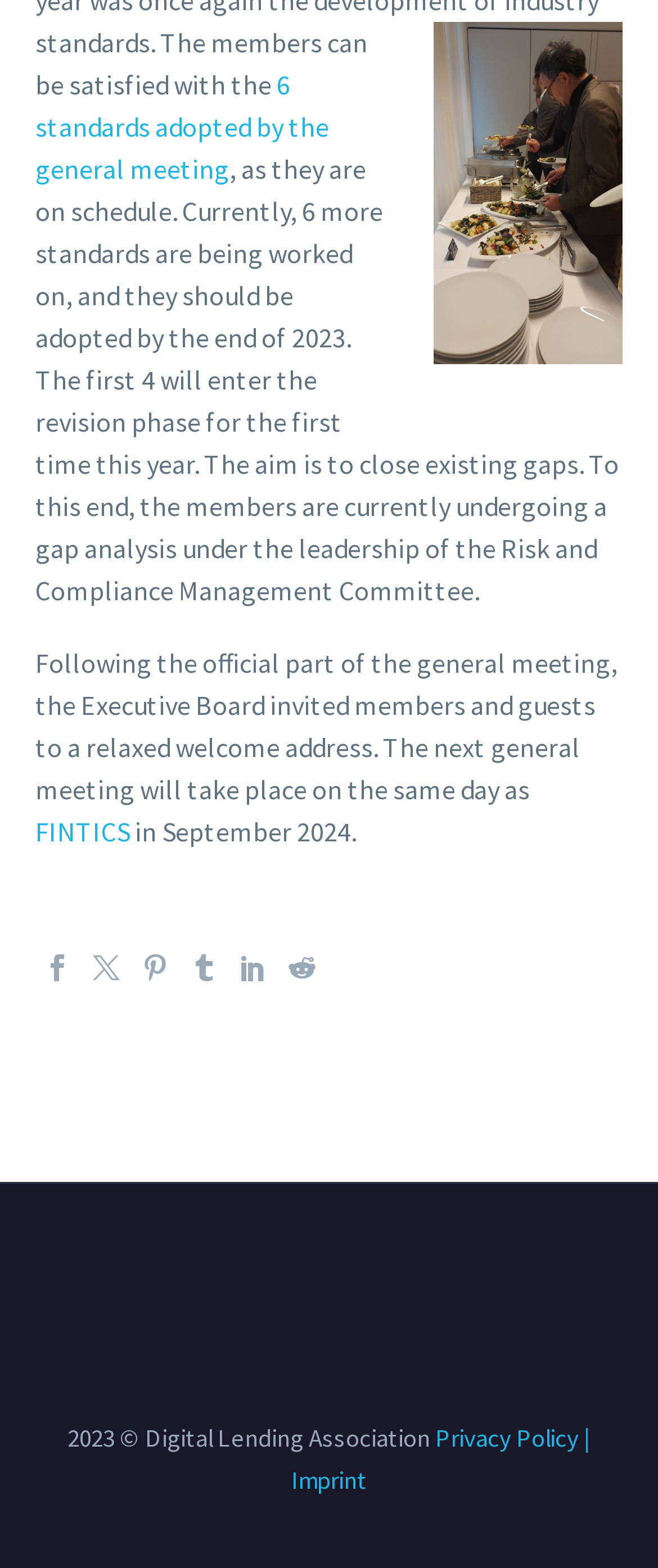Locate the bounding box coordinates of the segment that needs to be clicked to meet this instruction: "click the link to FINTICS".

[0.054, 0.519, 0.197, 0.54]